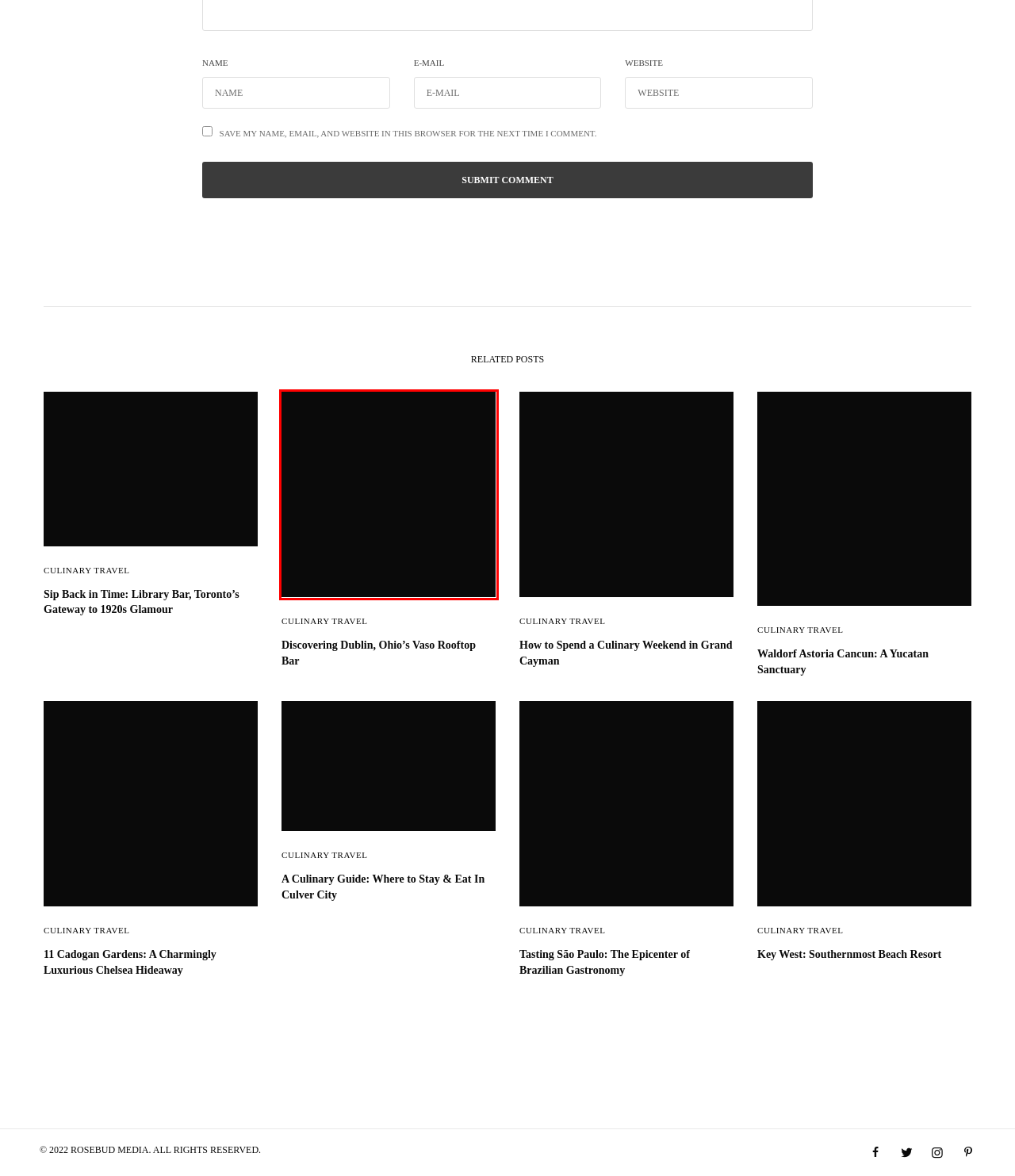Look at the screenshot of a webpage where a red bounding box surrounds a UI element. Your task is to select the best-matching webpage description for the new webpage after you click the element within the bounding box. The available options are:
A. Tasting São Paulo: The Epicenter of Brazilian Gastronomy
B. 11 Cadogan Gardens: A Charmingly Luxurious Chelsea Hideaway
C. Sip Back in Time: Library Bar, Toronto's Gateway to 1920s Glamour
D. Key West: Southernmost Beach Resort - Honest Cooking
E. Waldorf Astoria Cancun: A Yucatan Sanctuary - Honest Cooking
F. A Culinary Guide: Where to Stay & Eat In Culver City
G. How to Spend a Culinary Weekend in Grand Cayman - Honest Cooking
H. Discovering Dublin, Ohio's Vaso Rooftop Bar - Honest Cooking

H